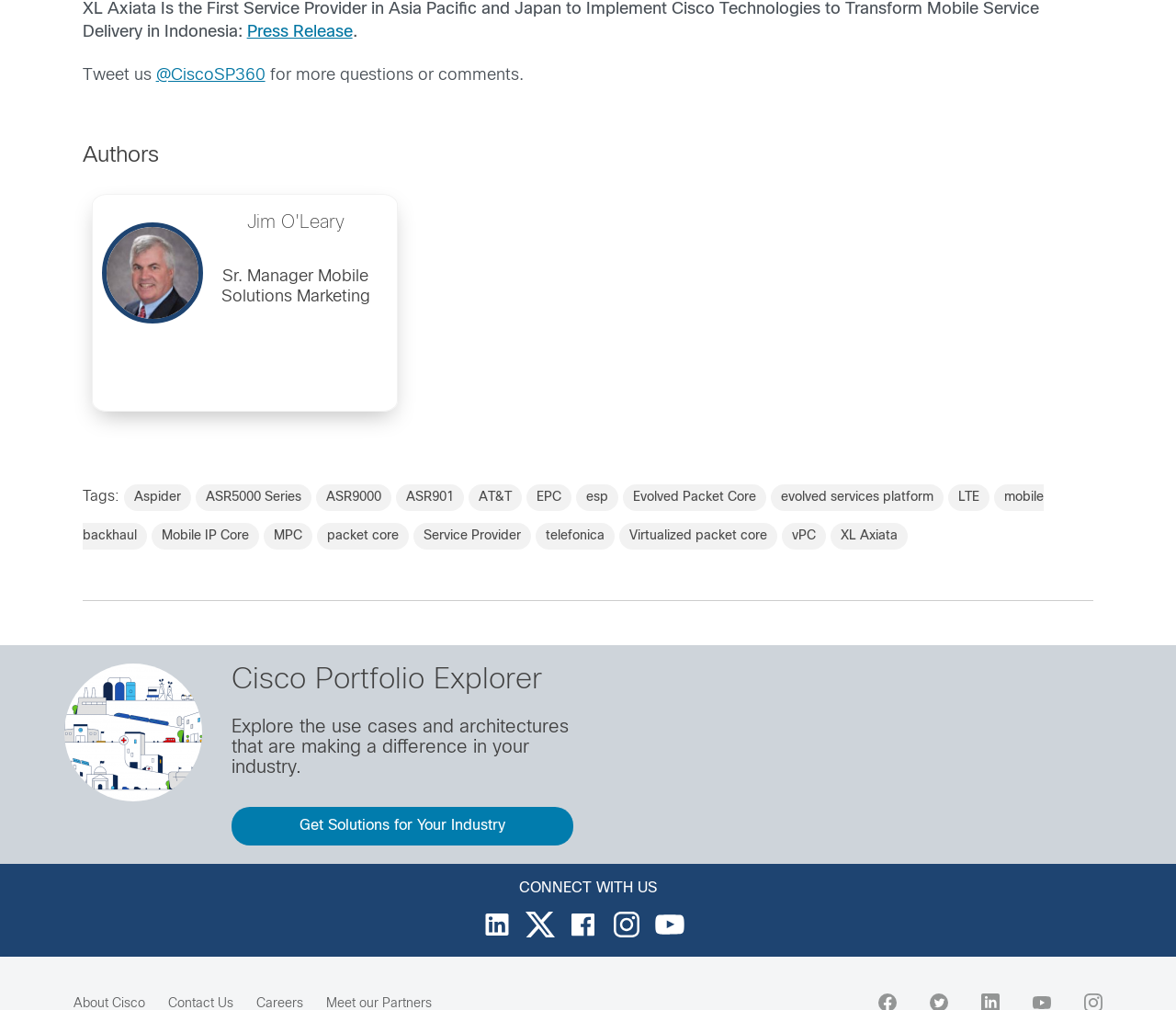Bounding box coordinates are to be given in the format (top-left x, top-left y, bottom-right x, bottom-right y). All values must be floating point numbers between 0 and 1. Provide the bounding box coordinate for the UI element described as: ASR901

[0.336, 0.48, 0.394, 0.506]